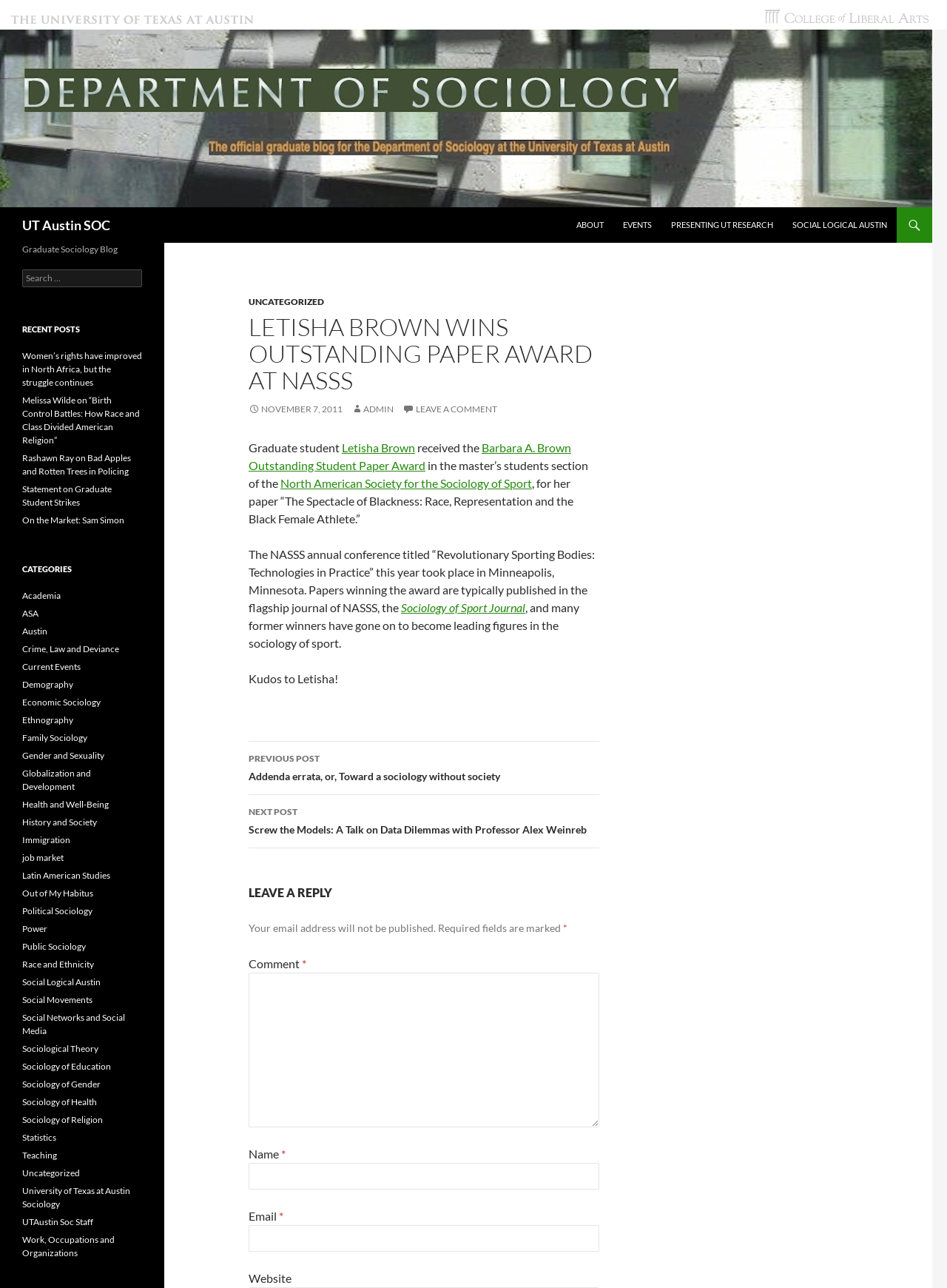How many links are there in the 'Recent Posts' section?
Look at the image and provide a detailed response to the question.

The answer can be found in the 'Recent Posts' section of the webpage, where there are 5 links to different posts, including 'Women’s rights have improved in North Africa, but the struggle continues', 'Melissa Wilde on “Birth Control Battles: How Race and Class Divided American Religion”', and others.